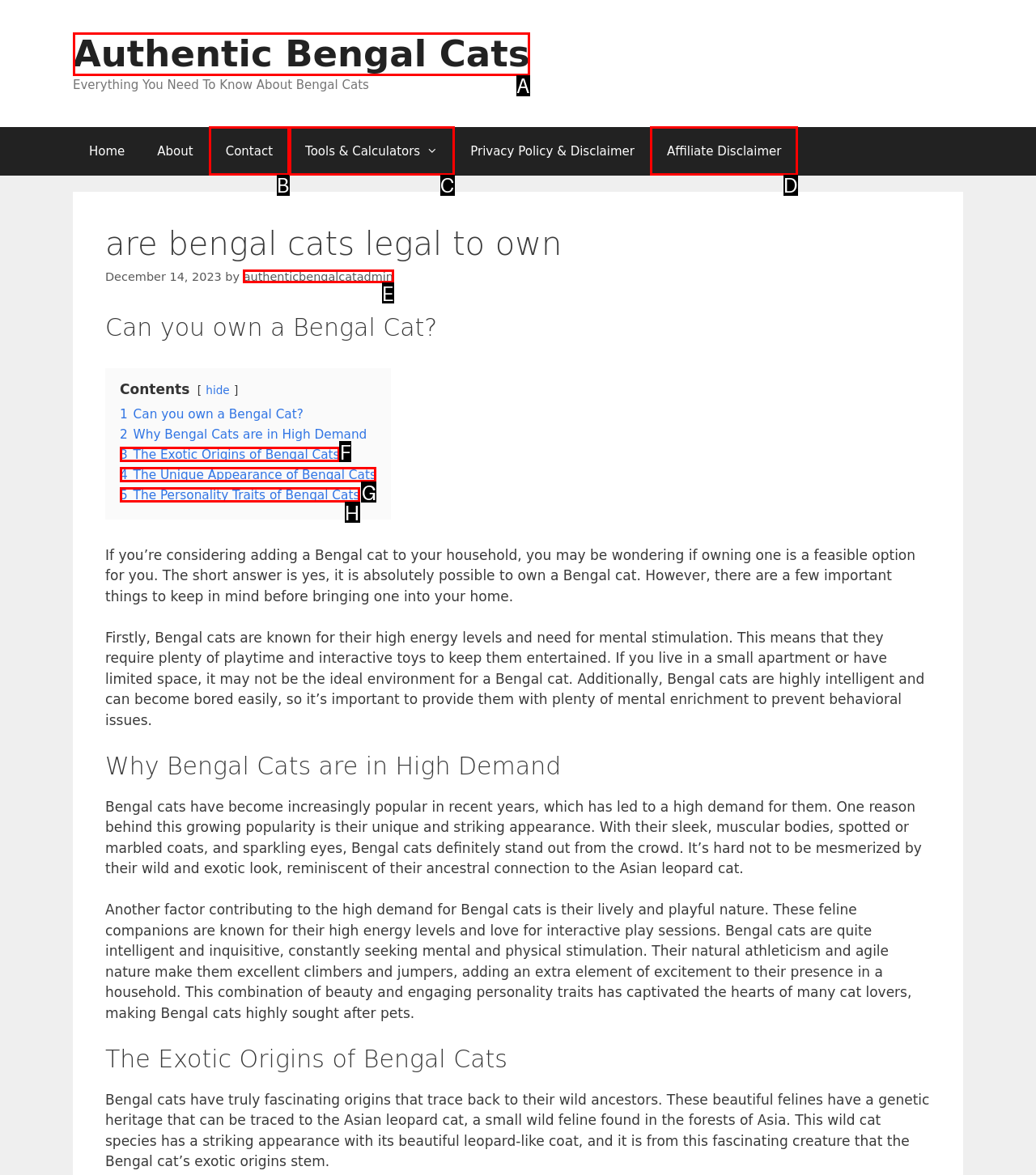Tell me the letter of the option that corresponds to the description: Authentic Bengal Cats
Answer using the letter from the given choices directly.

A